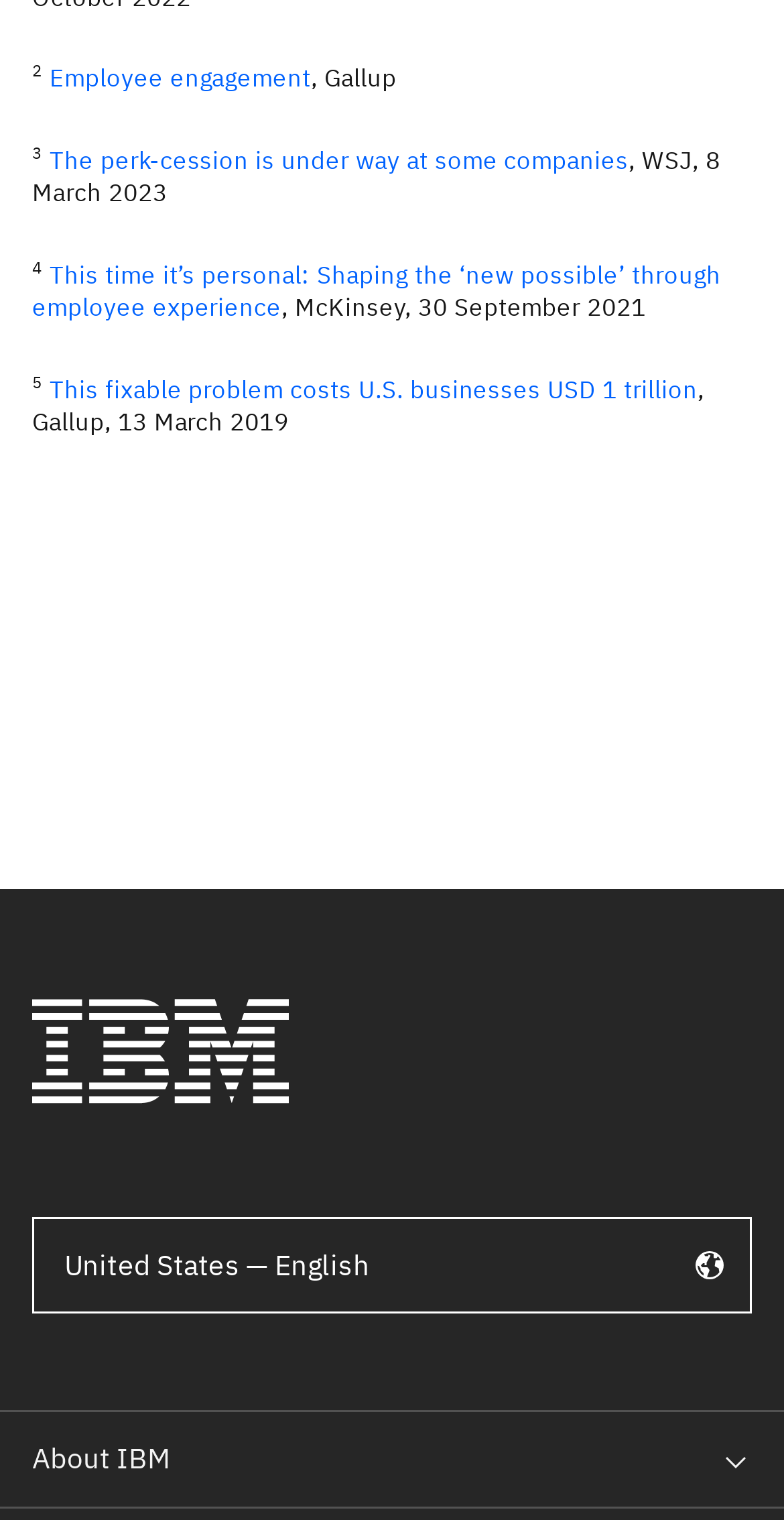What is the topic of the first link?
Make sure to answer the question with a detailed and comprehensive explanation.

The first link on the webpage has the text 'Employee engagement' which suggests that it is related to the topic of employee engagement, possibly an article or a study about it.